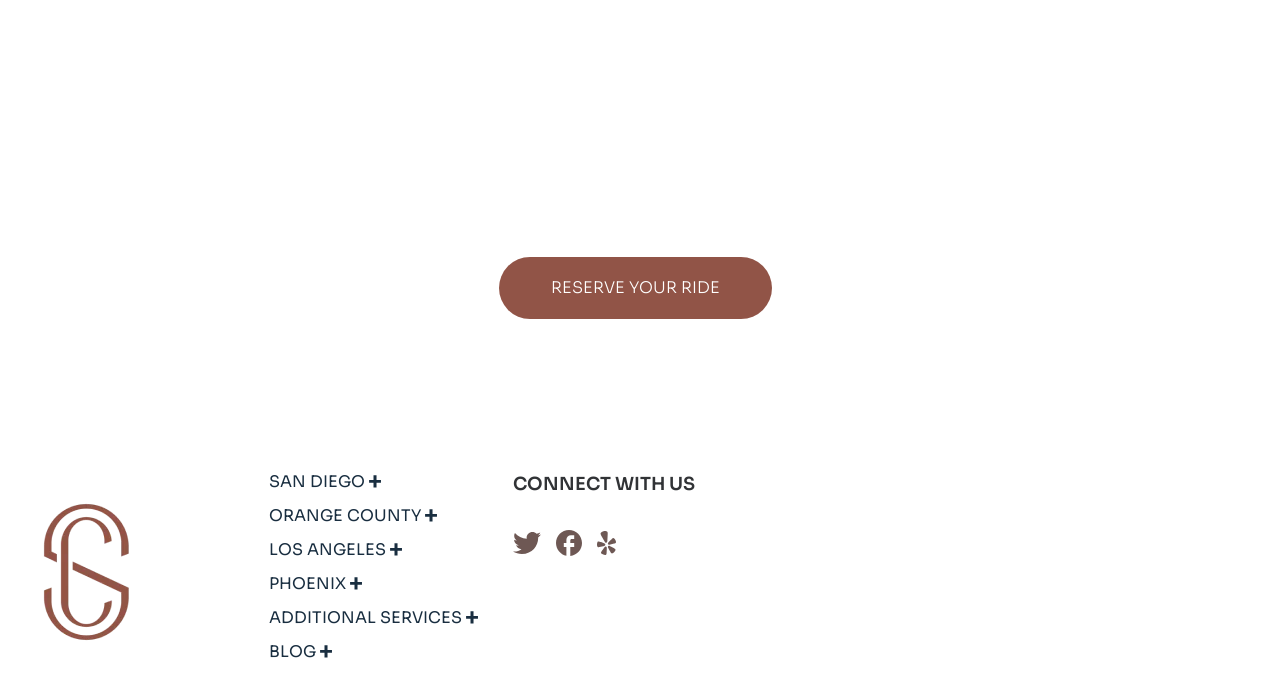Given the description "title="Stay Classy Black Car Service"", provide the bounding box coordinates of the corresponding UI element.

[0.019, 0.814, 0.115, 0.844]